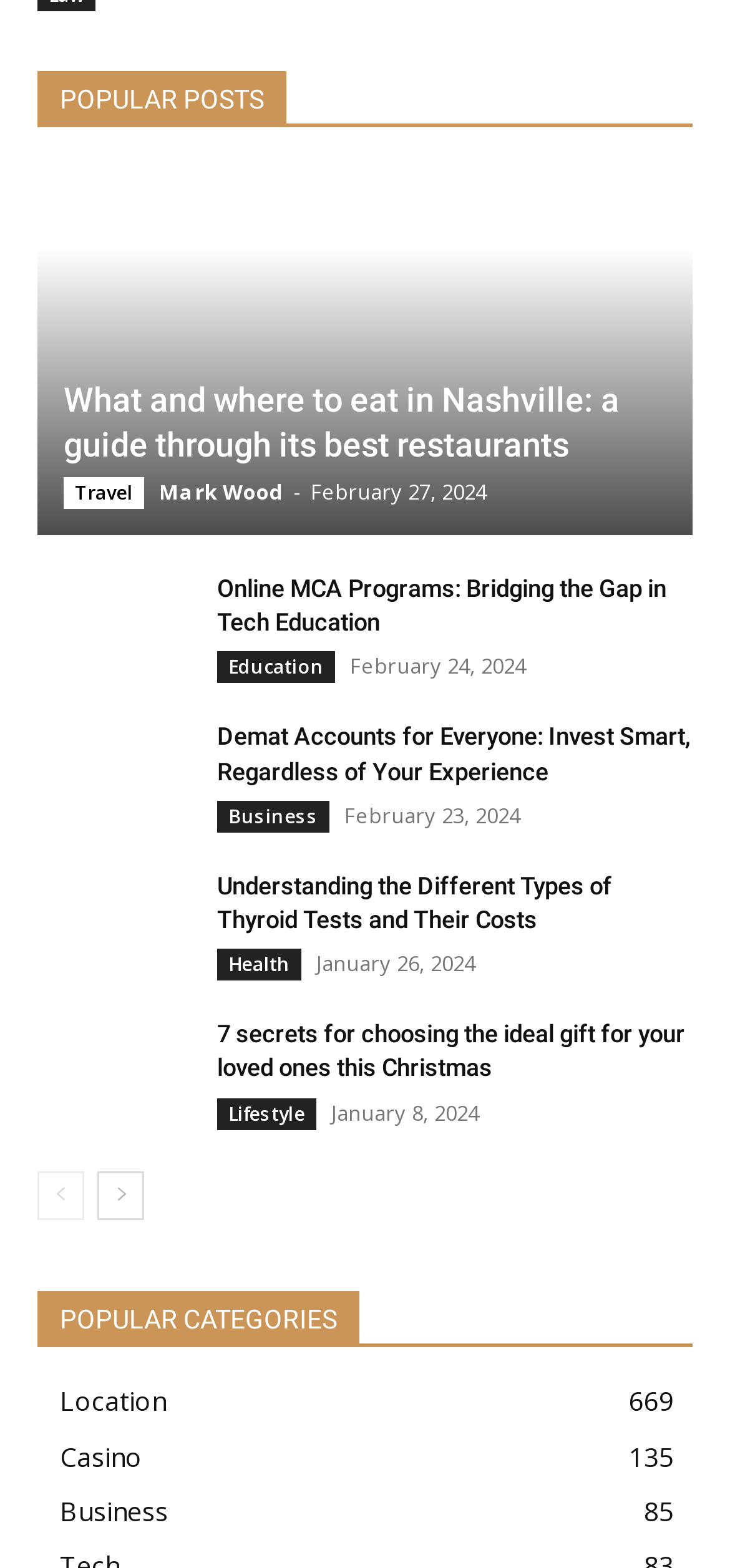Based on the element description: "Health", identify the bounding box coordinates for this UI element. The coordinates must be four float numbers between 0 and 1, listed as [left, top, right, bottom].

[0.297, 0.605, 0.413, 0.625]